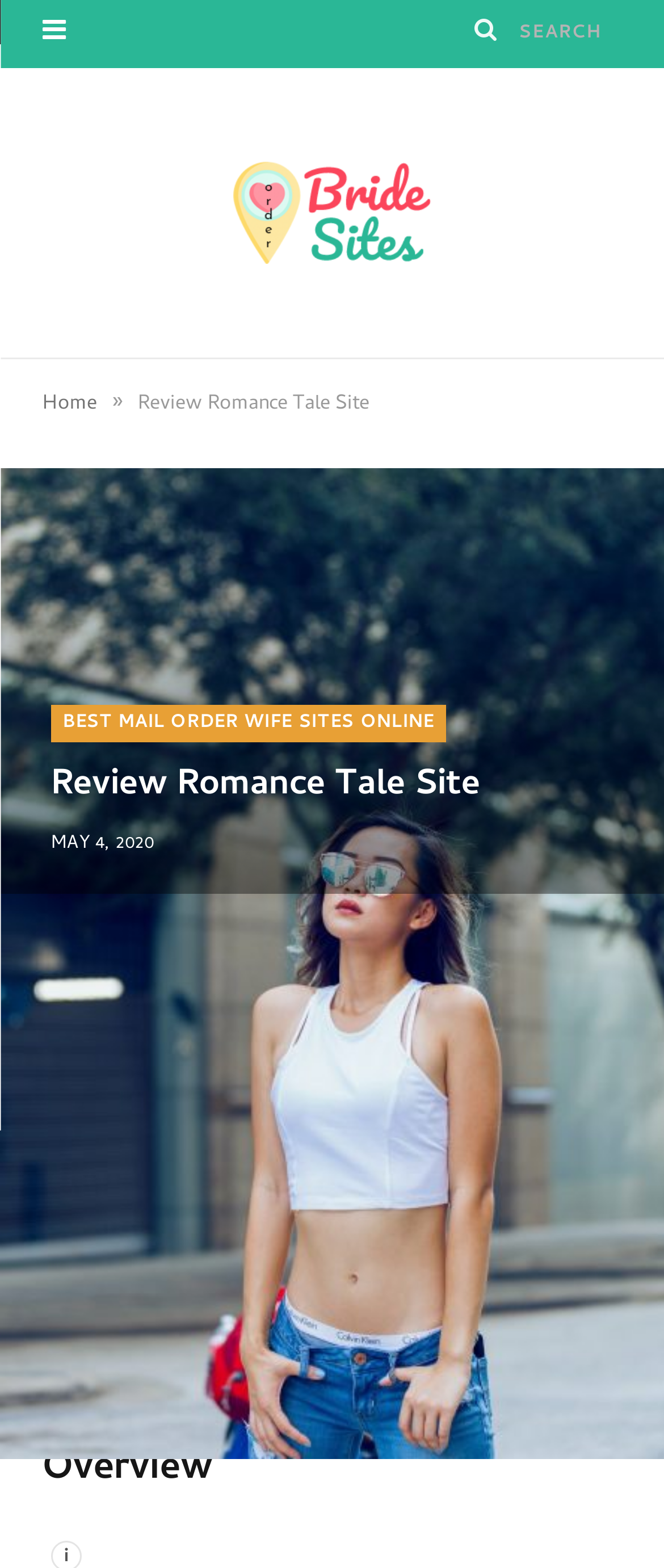Identify and provide the main heading of the webpage.

Review Romance Tale Site